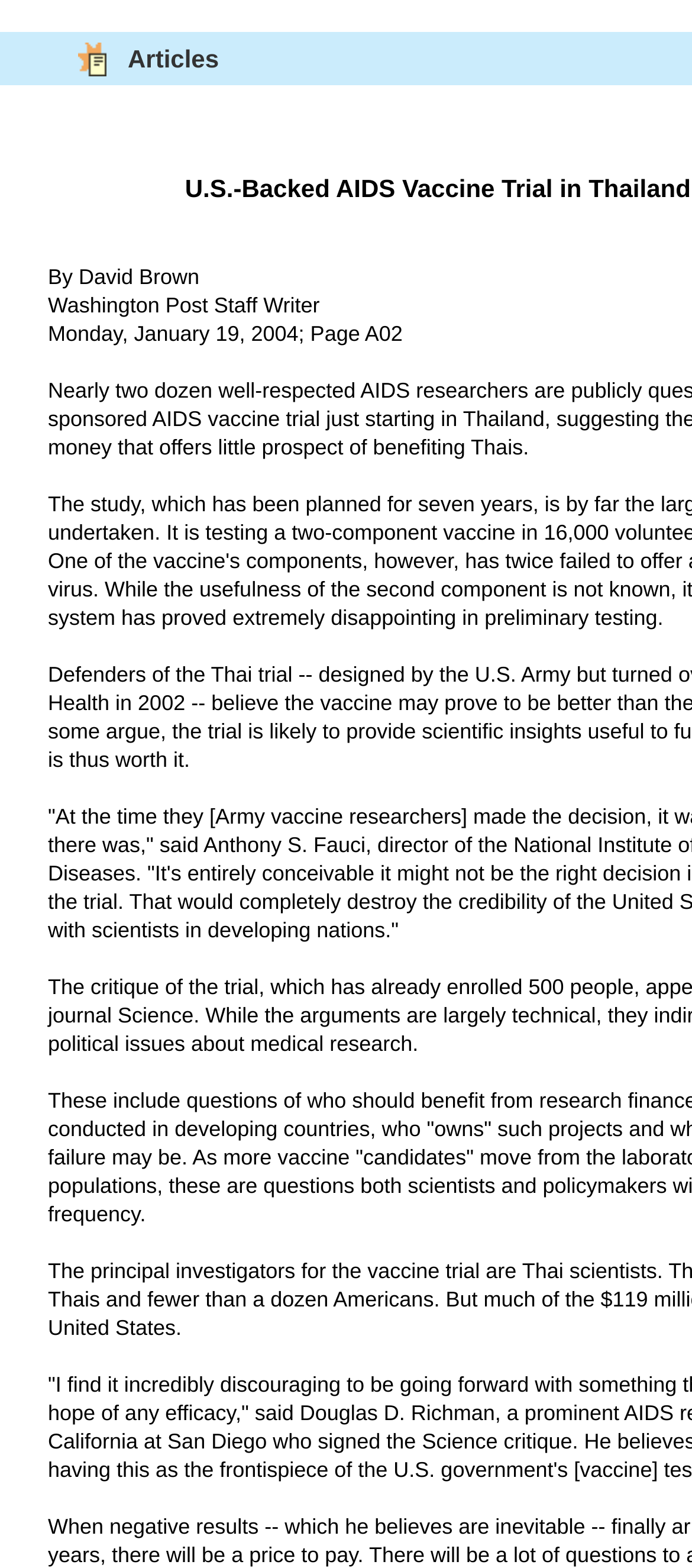Please determine the bounding box coordinates, formatted as (top-left x, top-left y, bottom-right x, bottom-right y), with all values as floating point numbers between 0 and 1. Identify the bounding box of the region described as: alt="icon star paper"

[0.113, 0.033, 0.154, 0.053]